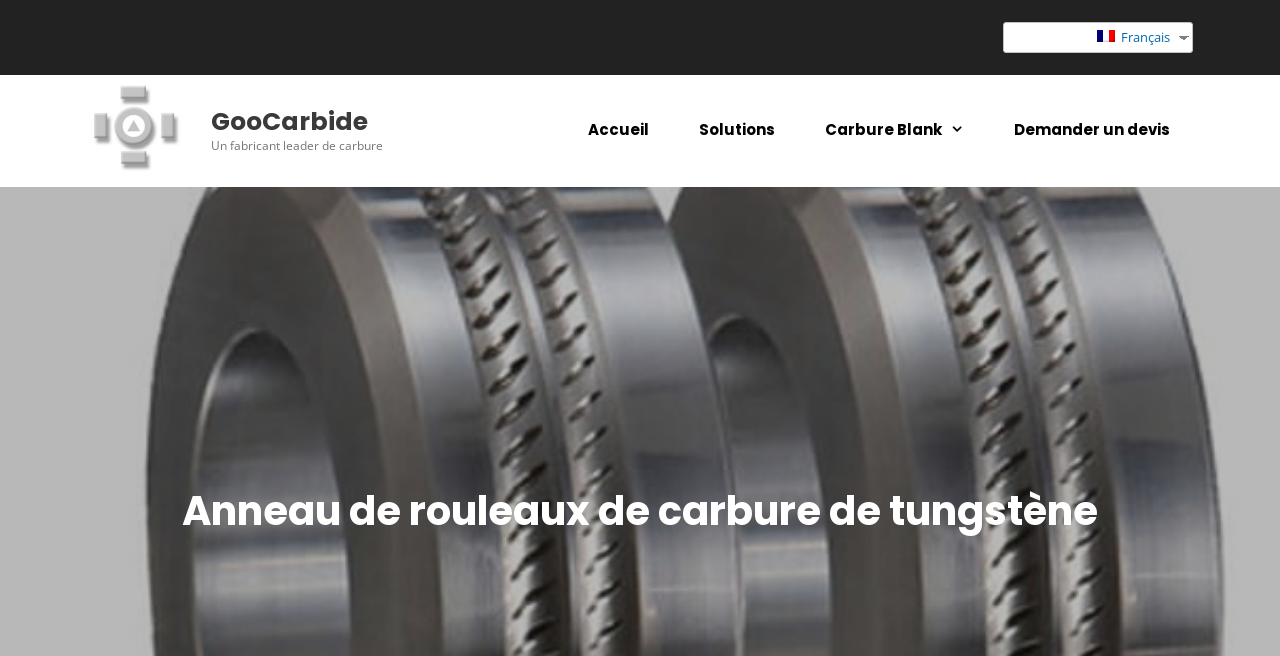Locate the bounding box coordinates of the segment that needs to be clicked to meet this instruction: "Learn about Tungsten Carbide Rolls Ring".

[0.066, 0.742, 0.934, 0.815]